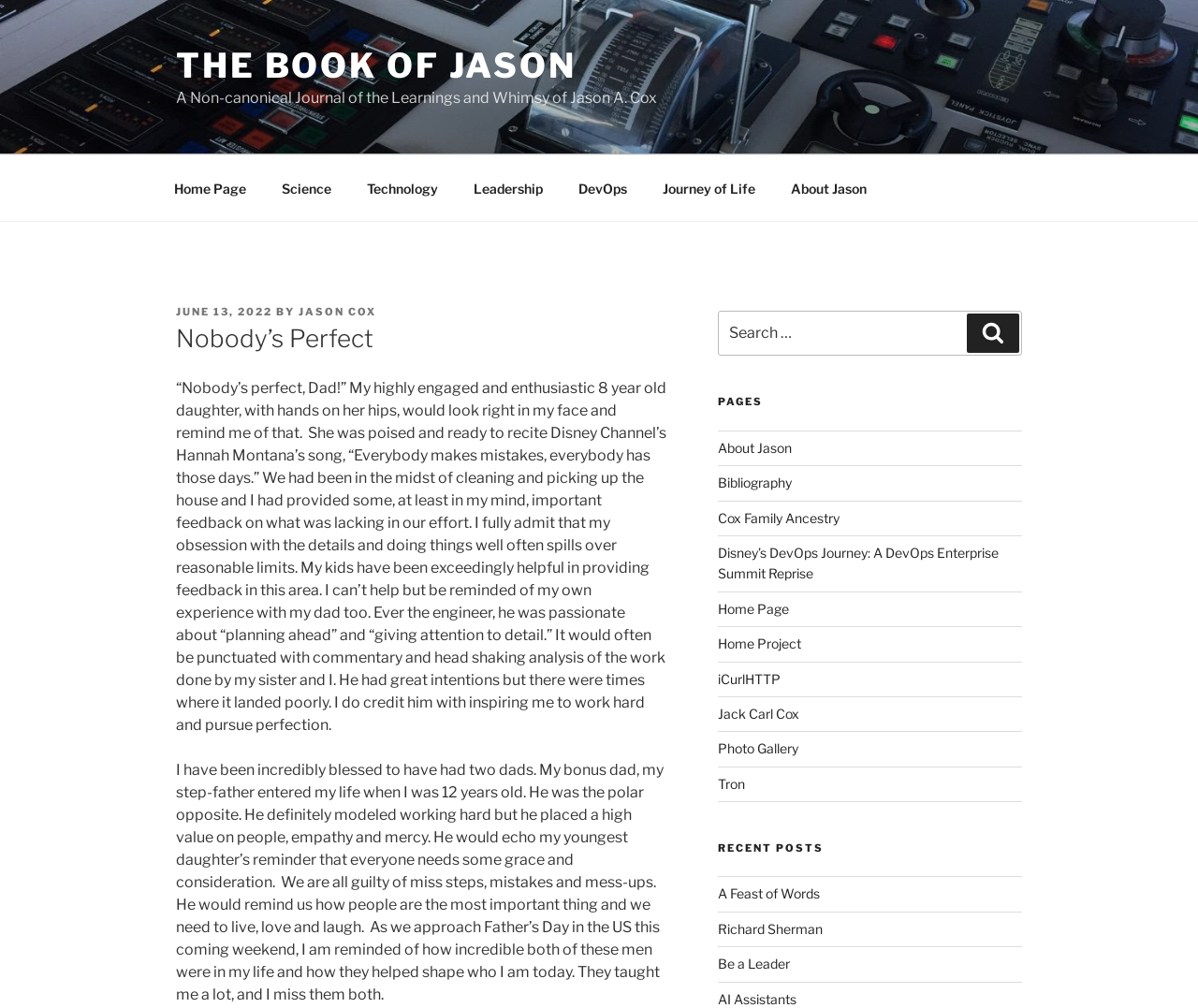Can you find the bounding box coordinates for the element that needs to be clicked to execute this instruction: "Click on the 'Home Page' link"? The coordinates should be given as four float numbers between 0 and 1, i.e., [left, top, right, bottom].

[0.131, 0.164, 0.219, 0.209]